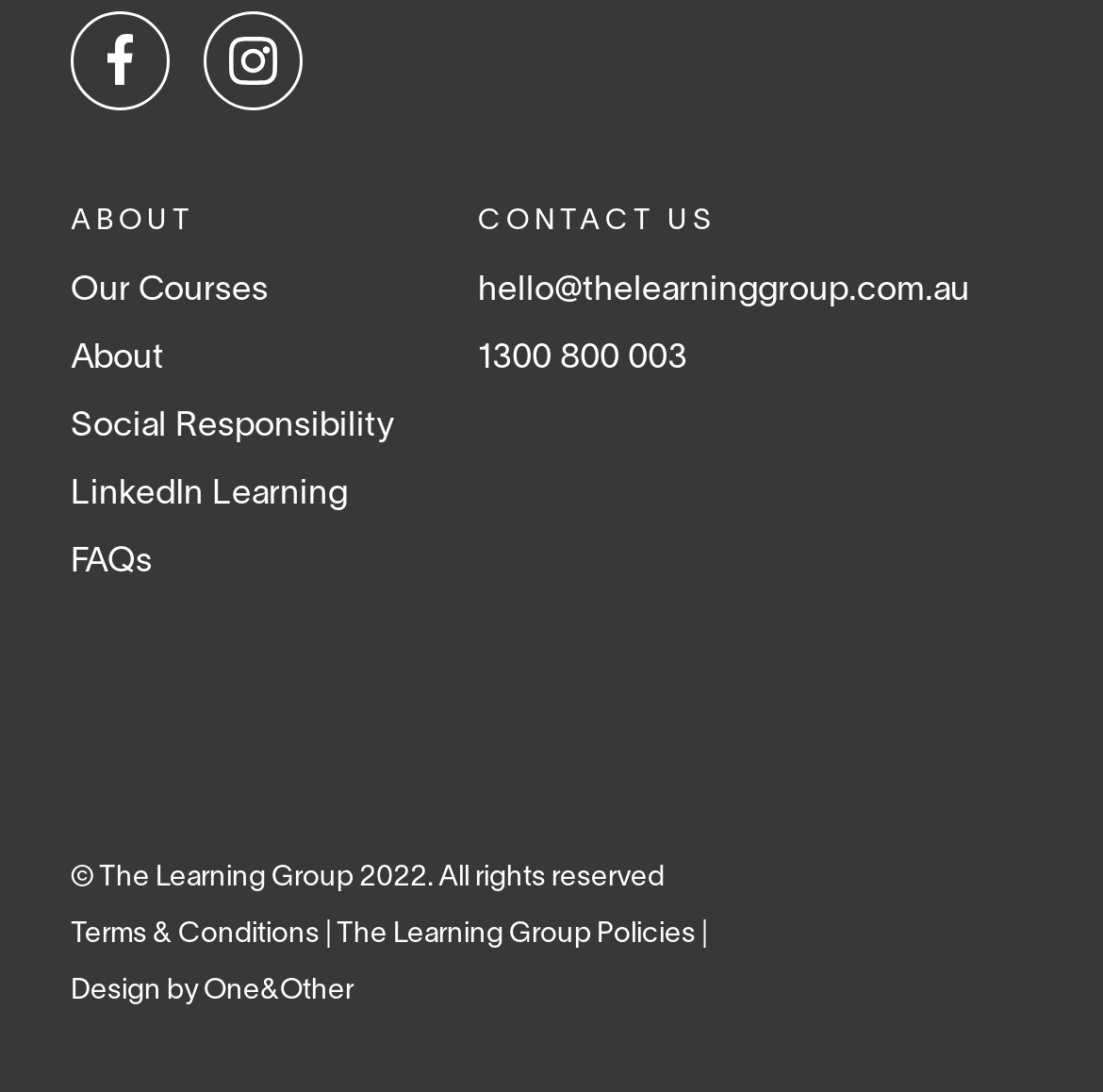Respond to the following question with a brief word or phrase:
What is the designer of the webpage?

One&Other